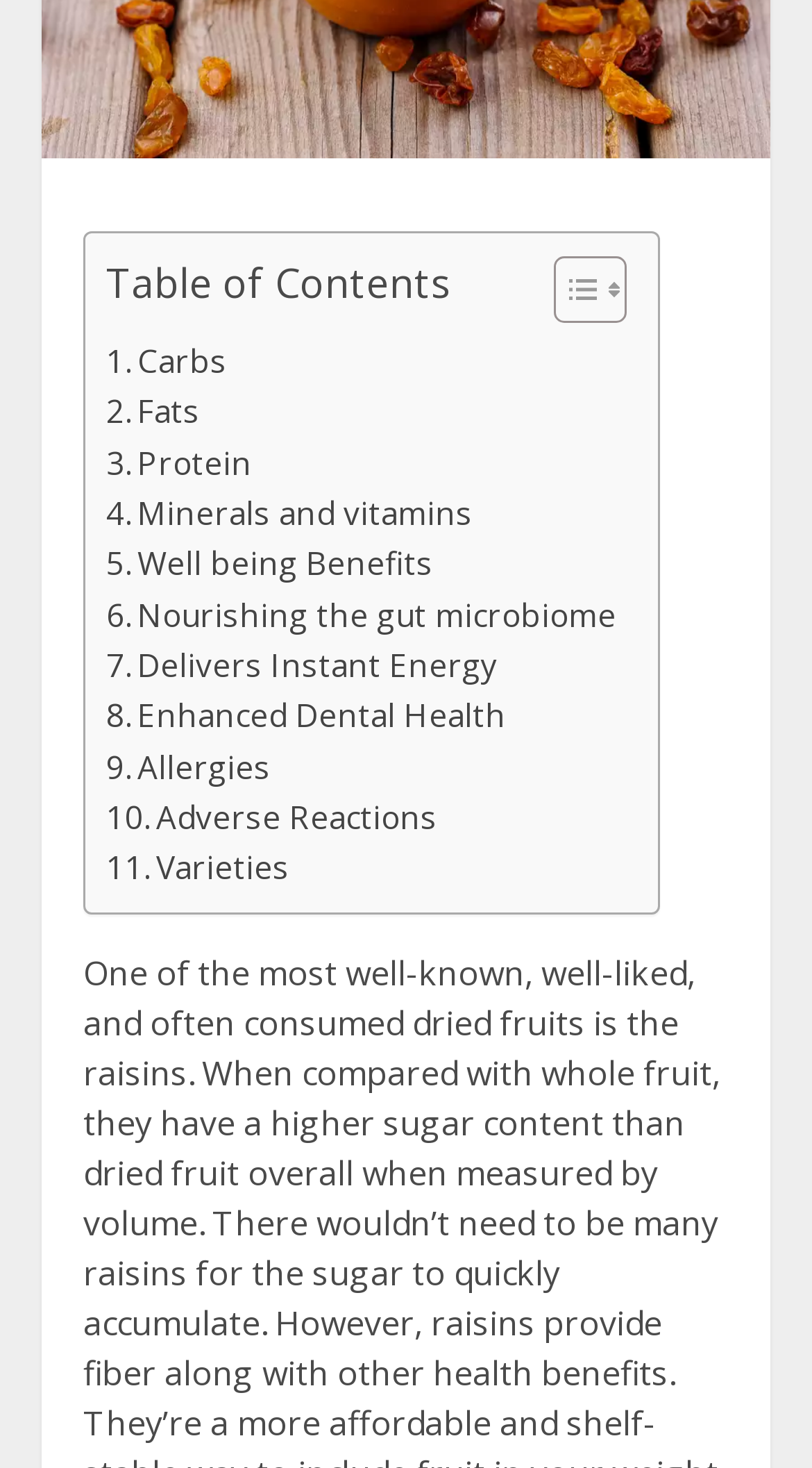Using a single word or phrase, answer the following question: 
What is the title of the table?

Table of Contents